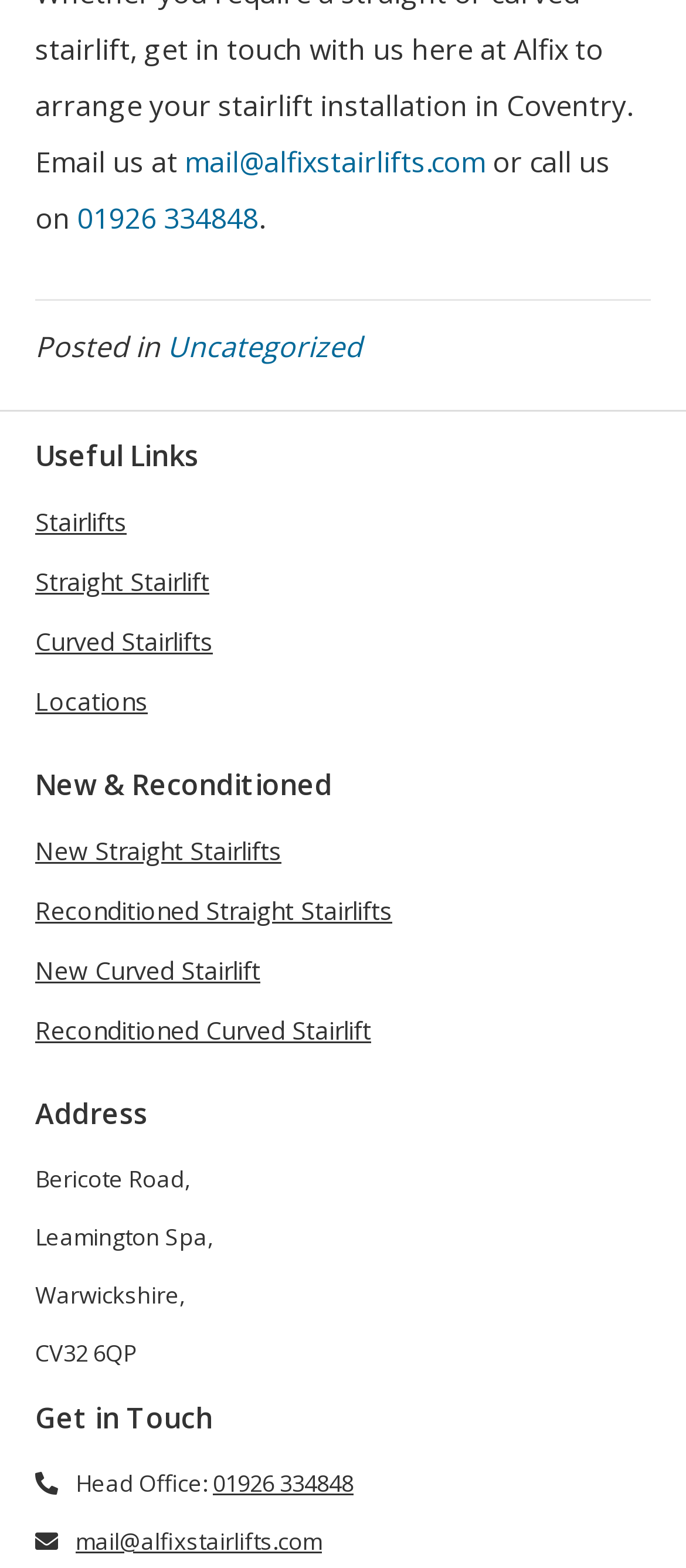Please find the bounding box coordinates of the element's region to be clicked to carry out this instruction: "visit the stairlifts page".

[0.051, 0.325, 0.949, 0.341]